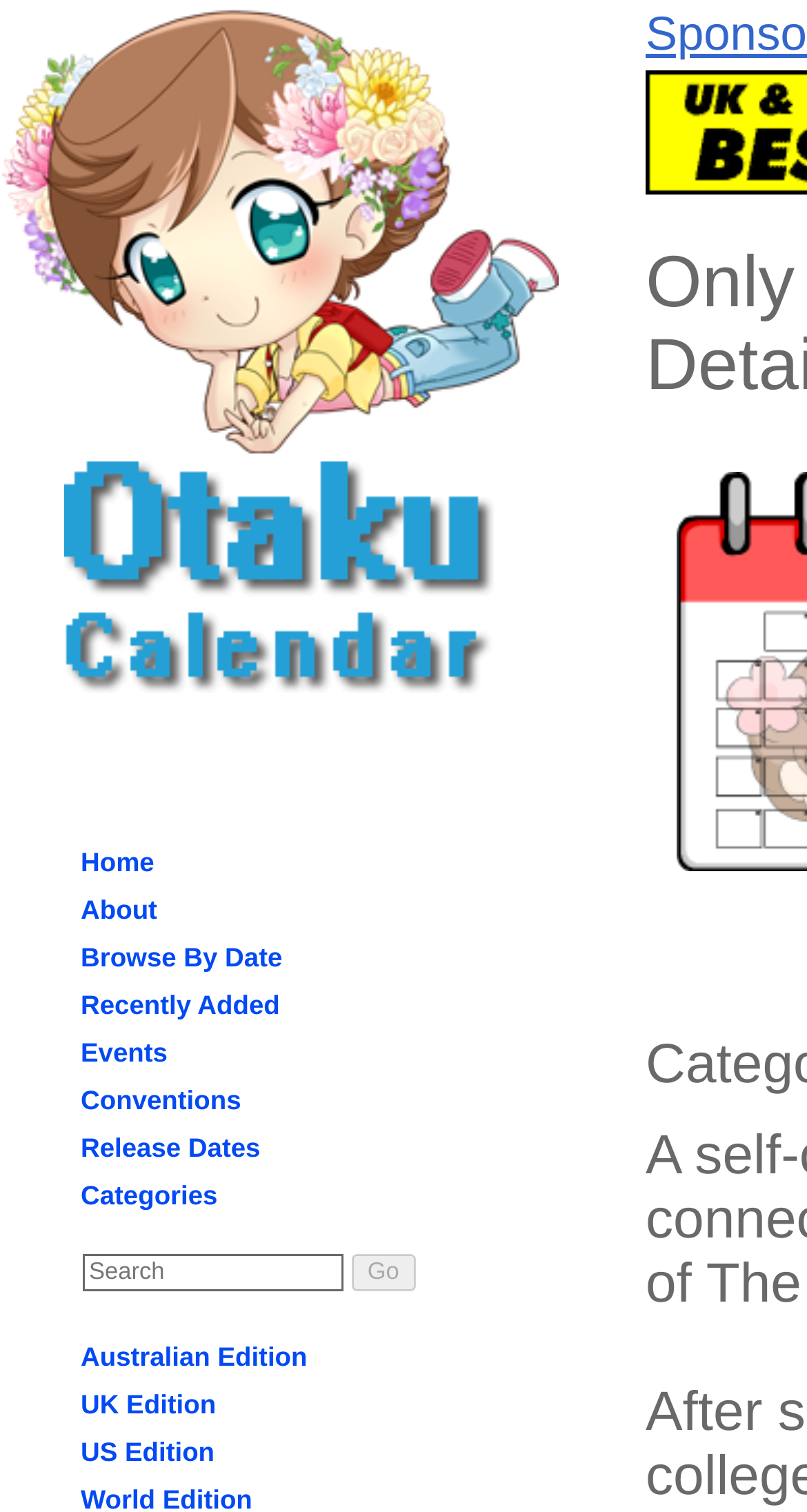What type of content is featured on the website?
Answer the question with a single word or phrase derived from the image.

Anime, manga, Japanese culture